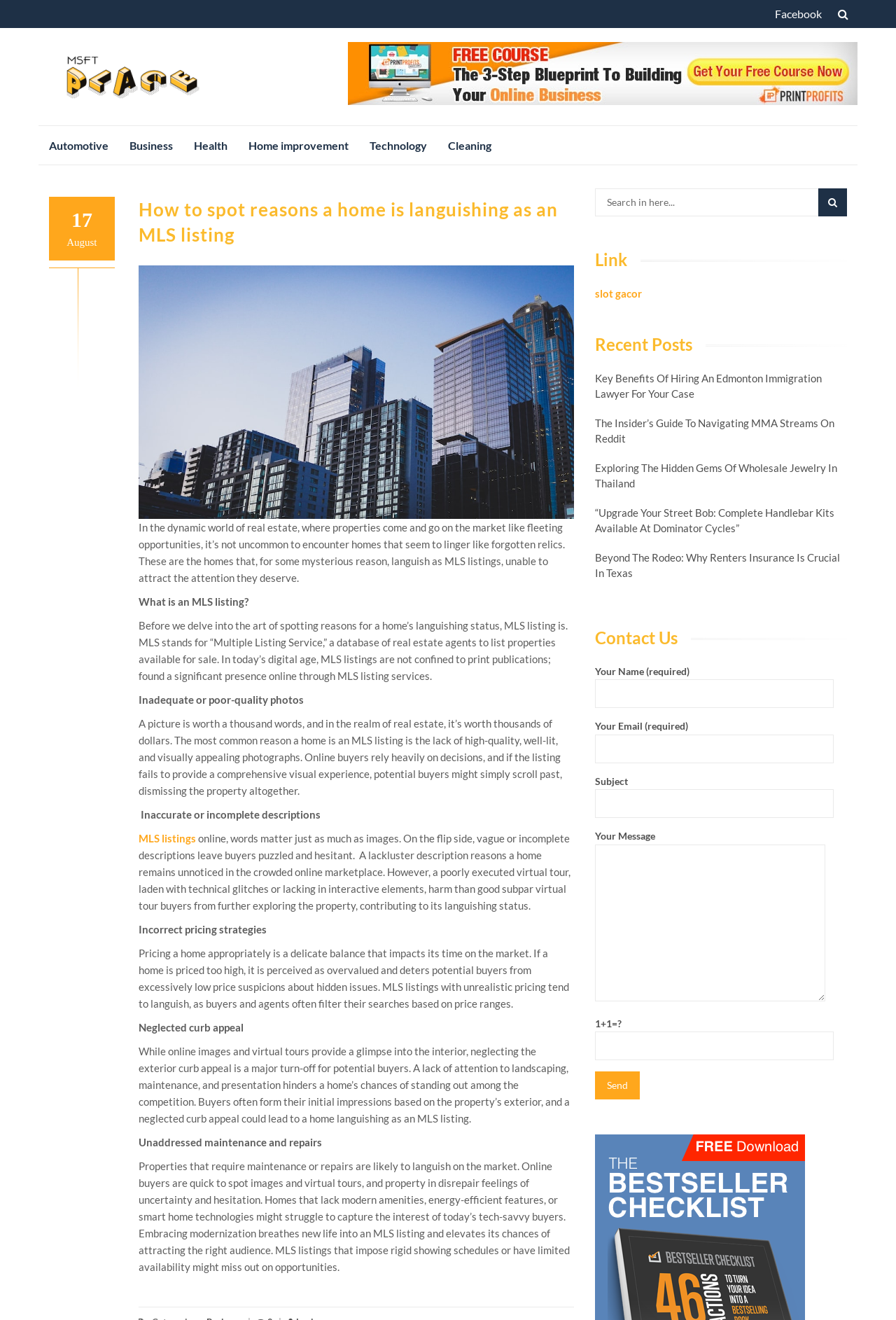Respond to the following query with just one word or a short phrase: 
What is an MLS listing?

Multiple Listing Service